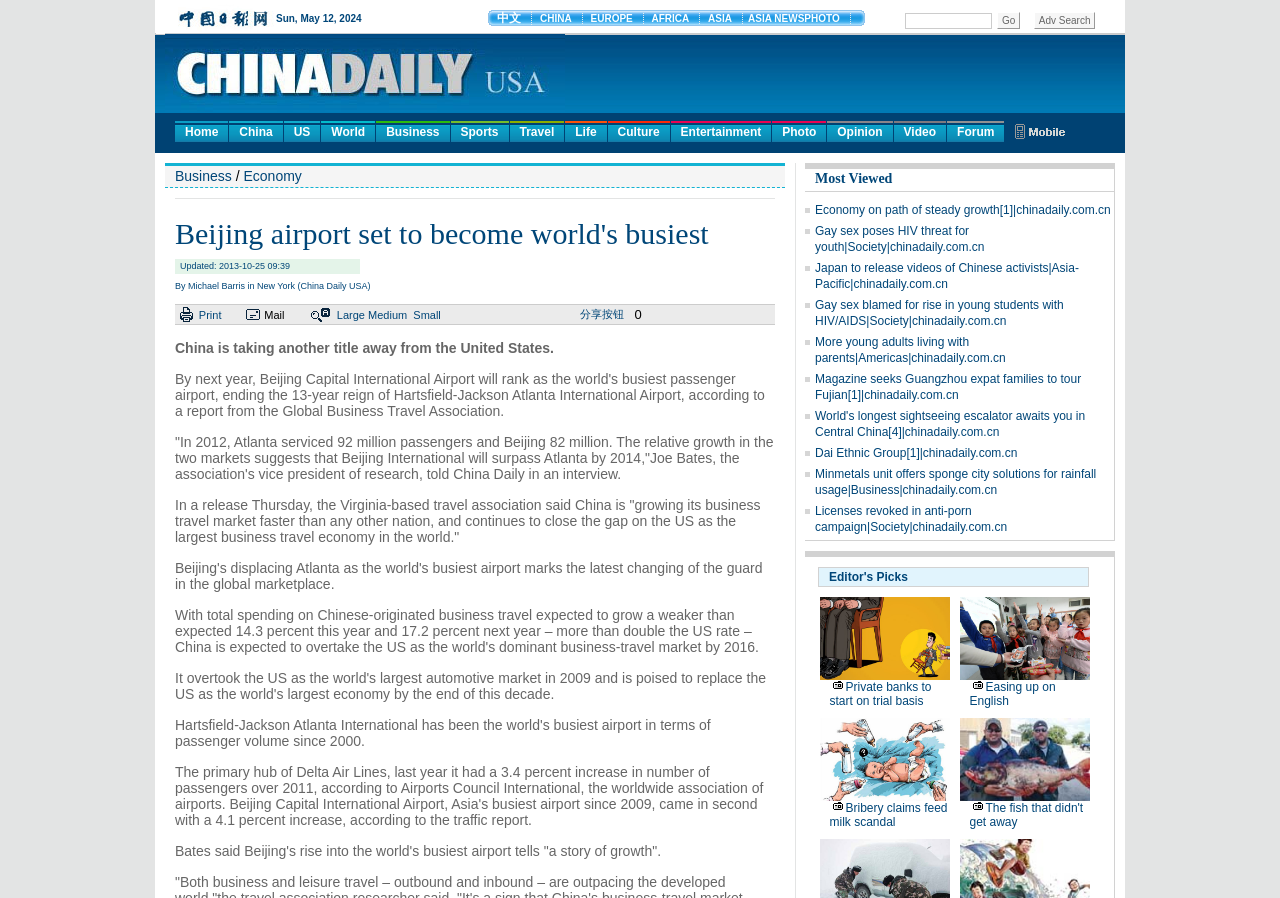Using the information in the image, give a detailed answer to the following question: What is the name of the airport that will become the world's busiest?

The answer can be found in the heading 'Beijing airport set to become world's busiest' which is located at the top of the webpage.